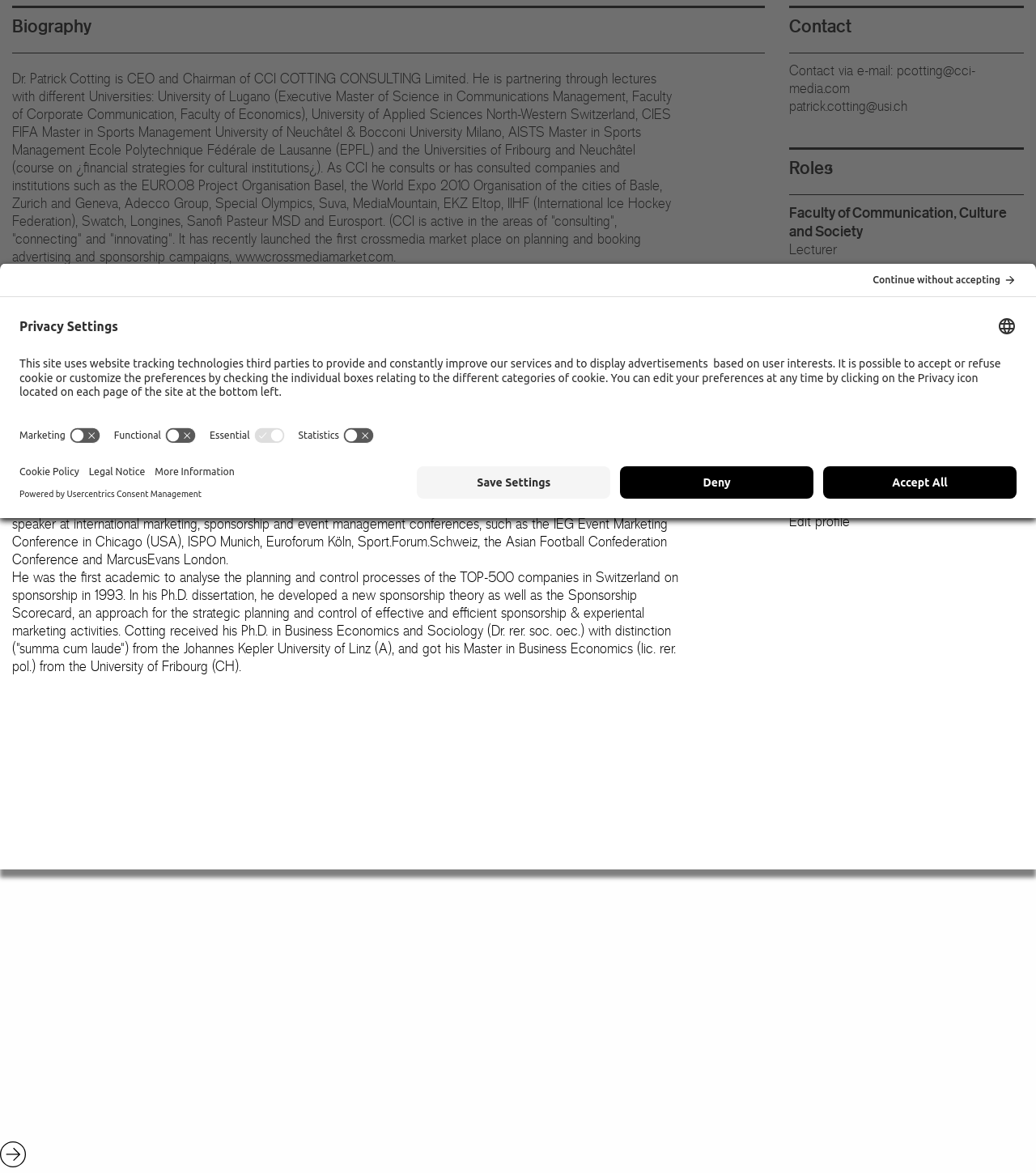Predict the bounding box of the UI element that fits this description: "Annual Report".

[0.512, 0.305, 0.578, 0.318]